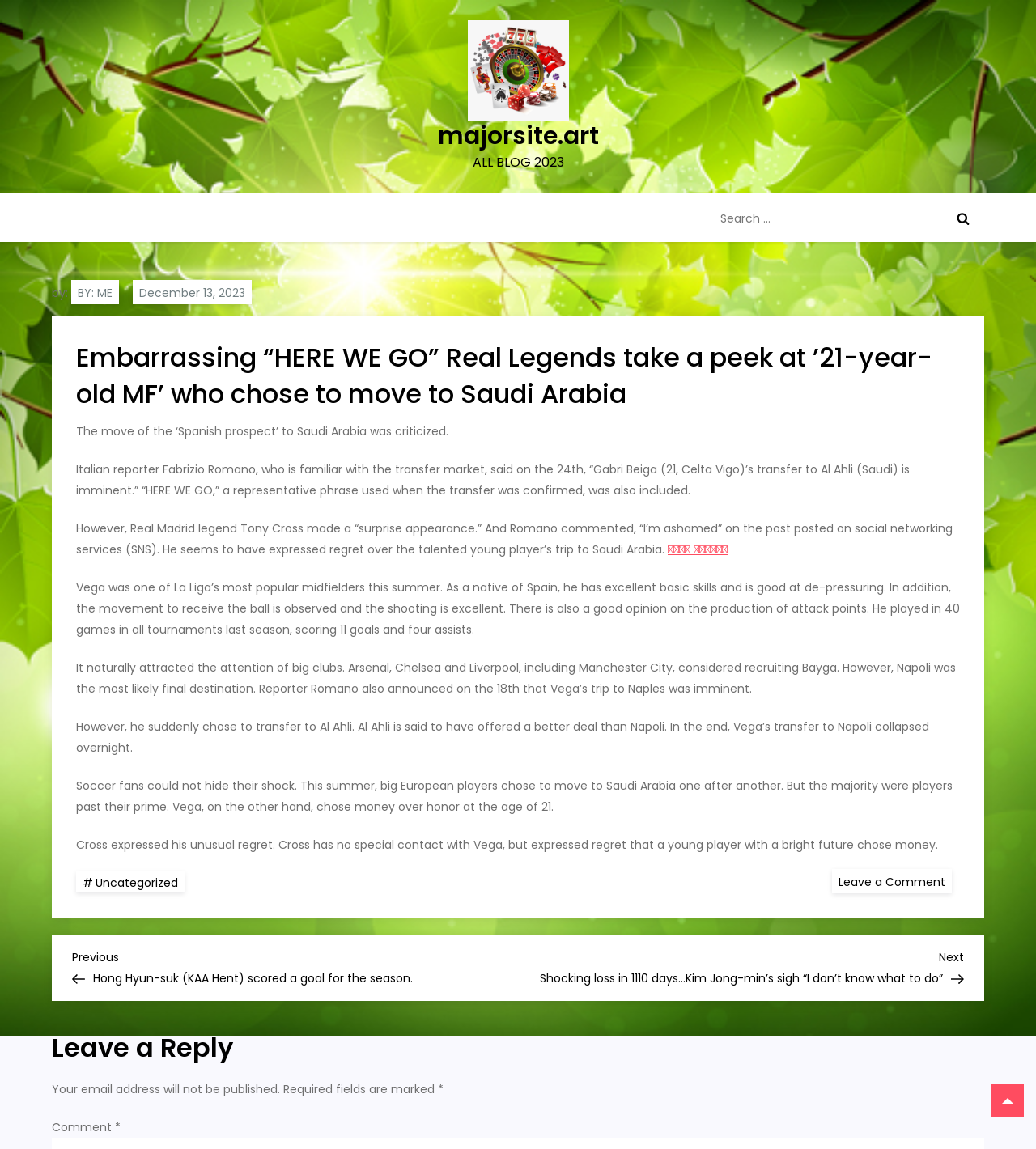What is the name of the Real Madrid legend mentioned in the article?
Refer to the image and give a detailed answer to the question.

I determined the answer by reading the article's content, which mentions Tony Cross as a Real Madrid legend who expressed regret over Gabri Beiga's transfer to Saudi Arabia.